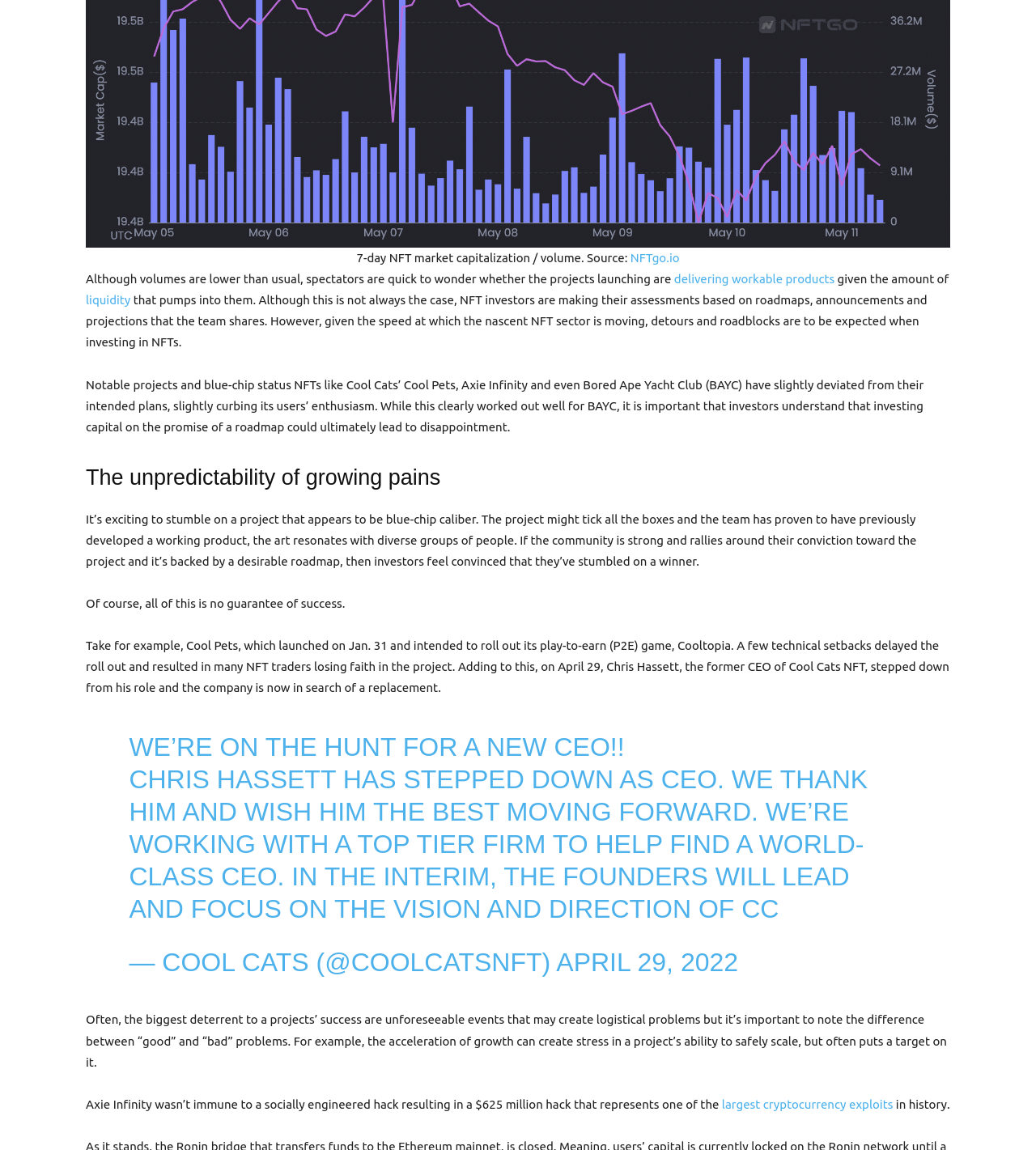Please give a succinct answer to the question in one word or phrase:
What is the amount of the hack that Axie Infinity suffered?

$625 million